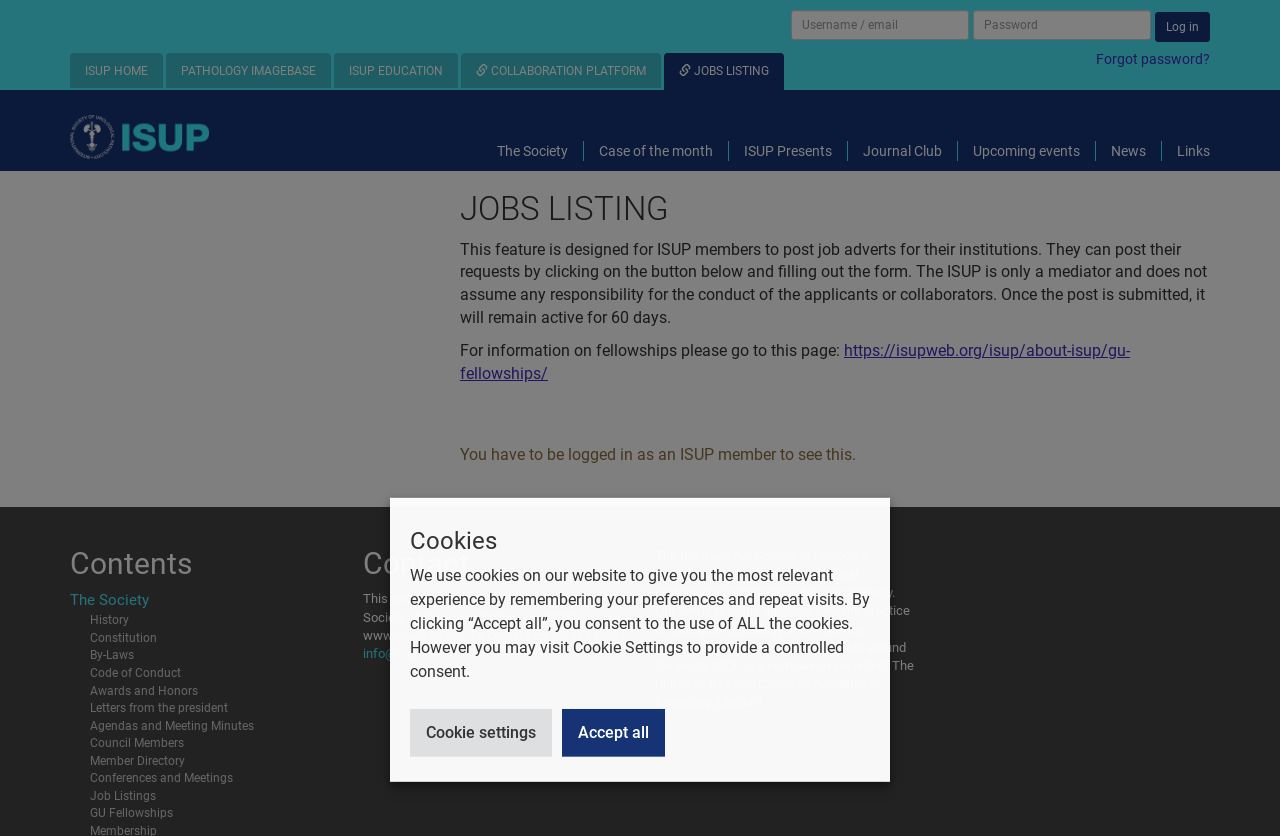For the following element description, predict the bounding box coordinates in the format (top-left x, top-left y, bottom-right x, bottom-right y). All values should be floating point numbers between 0 and 1. Description: Awards and Honors

[0.07, 0.818, 0.155, 0.834]